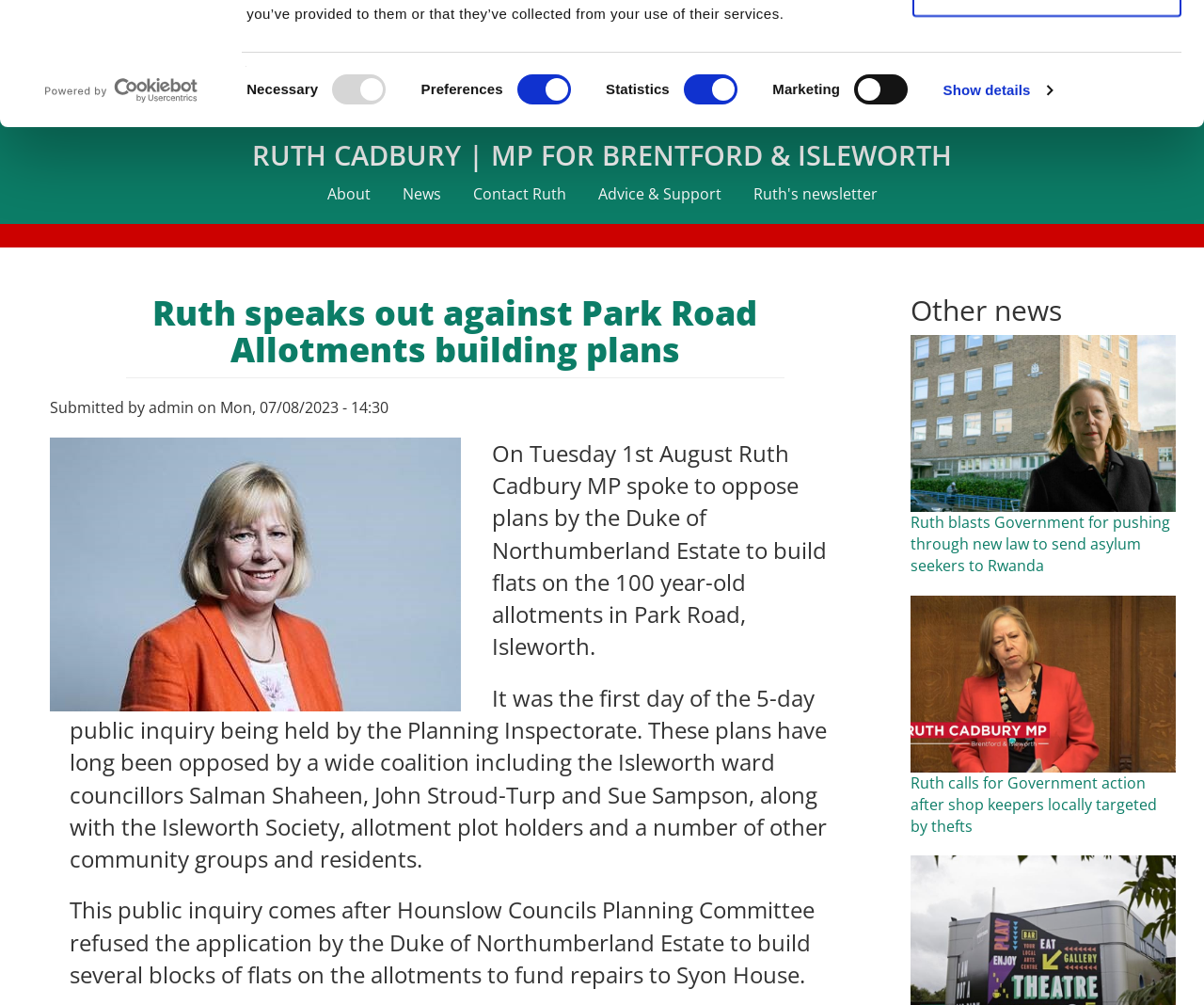Summarize the webpage in an elaborate manner.

The webpage is about Ruth Cadbury, a Member of Parliament, and her activities. At the top, there is a dialog box about cookies, with a logo and a link to open in a new window. Below this, there is a tab panel with a heading "This website uses cookies" and a description of how cookies are used on the site. There are also several checkboxes for consent selection, including necessary, preferences, statistics, and marketing.

On the left side, there is a link to skip to the main content. Below this, there is a heading "General Election 2024" with a description of the election period. Next to this, there is a link to Ruth Cadbury's website and a navigation menu with links to about, news, contact Ruth, advice and support, and Ruth's newsletter.

The main content of the page is an article about Ruth speaking out against Park Road Allotments building plans. The article has a heading and a description of Ruth's opposition to the plans, including a quote from her. Below this, there is a footer section with information about the submission of the article, including the date and time.

On the right side, there is a section with other news, including images and links to articles about Ruth's activities, such as blasting the government for pushing through a new law to send asylum seekers to Rwanda and calling for government action after shopkeepers were targeted by thefts.